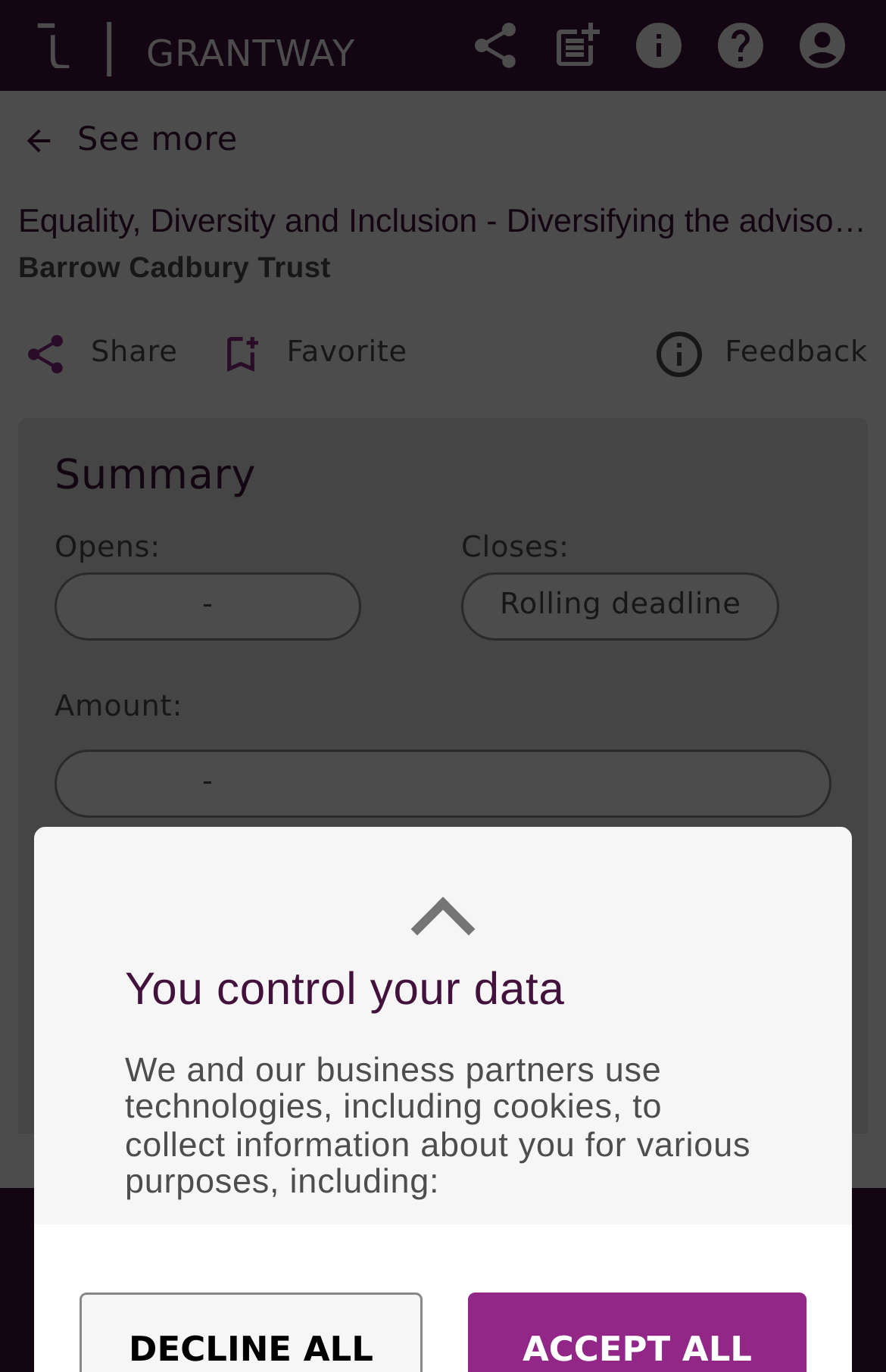Respond concisely with one word or phrase to the following query:
What is the deadline for the grant?

Rolling deadline